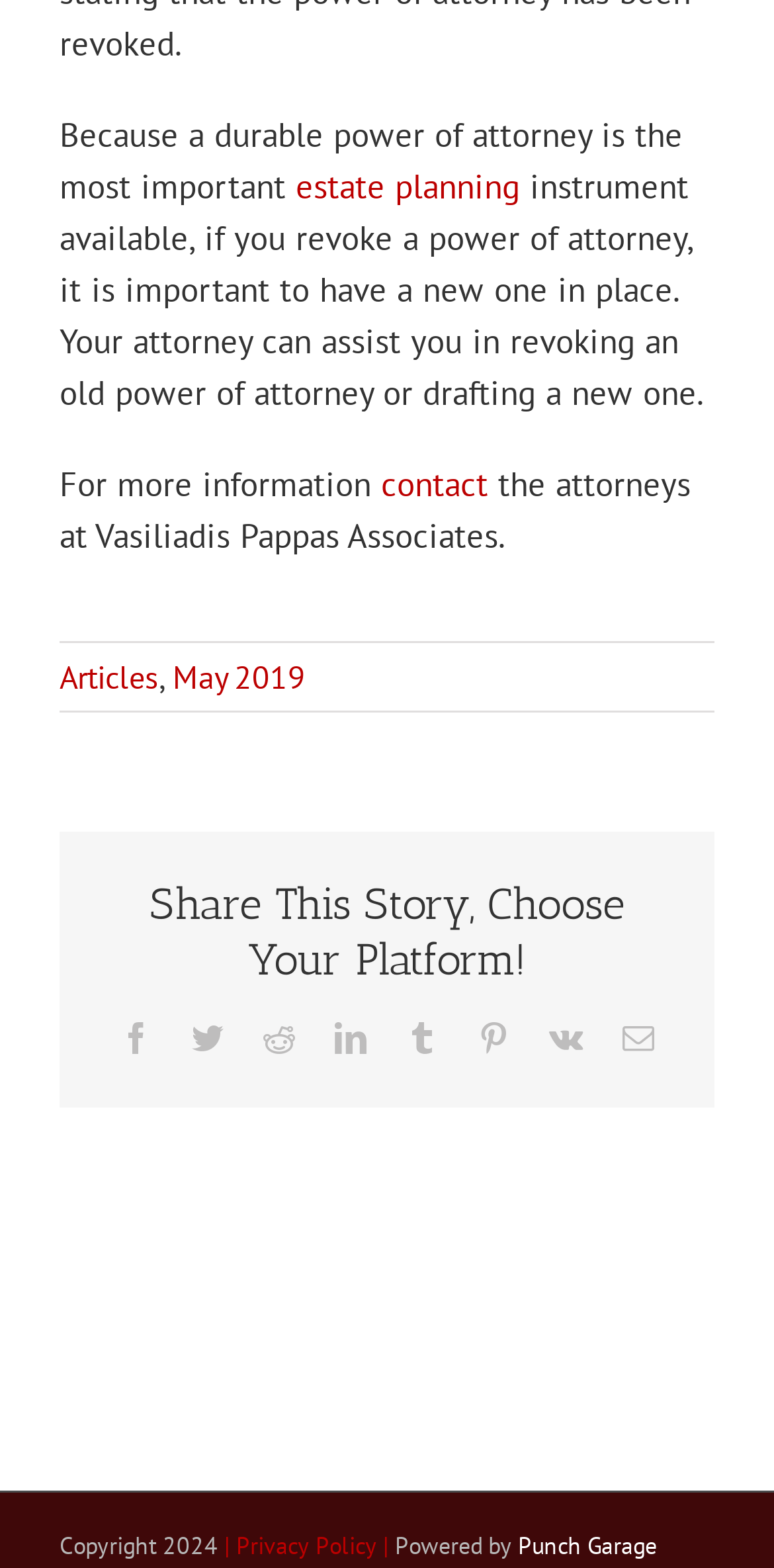Highlight the bounding box coordinates of the element you need to click to perform the following instruction: "Click on 'estate planning'."

[0.382, 0.104, 0.672, 0.132]